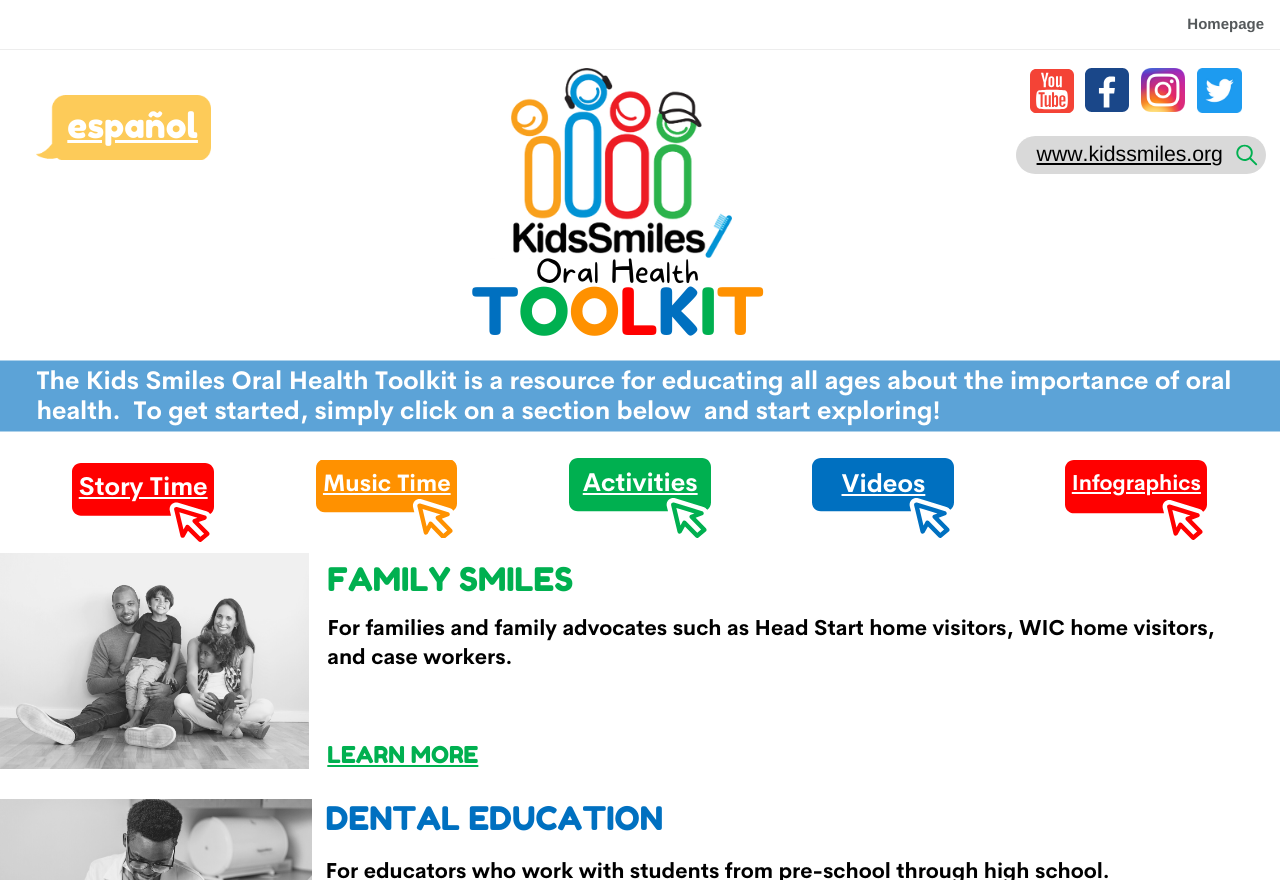What is the name of the toolkit?
Please answer the question as detailed as possible.

I inferred this answer by reading the static text 'The Kids Smiles Oral Health Toolkit is a resource for educating all ages about the importance of oral health.' which is located at the top of the webpage.